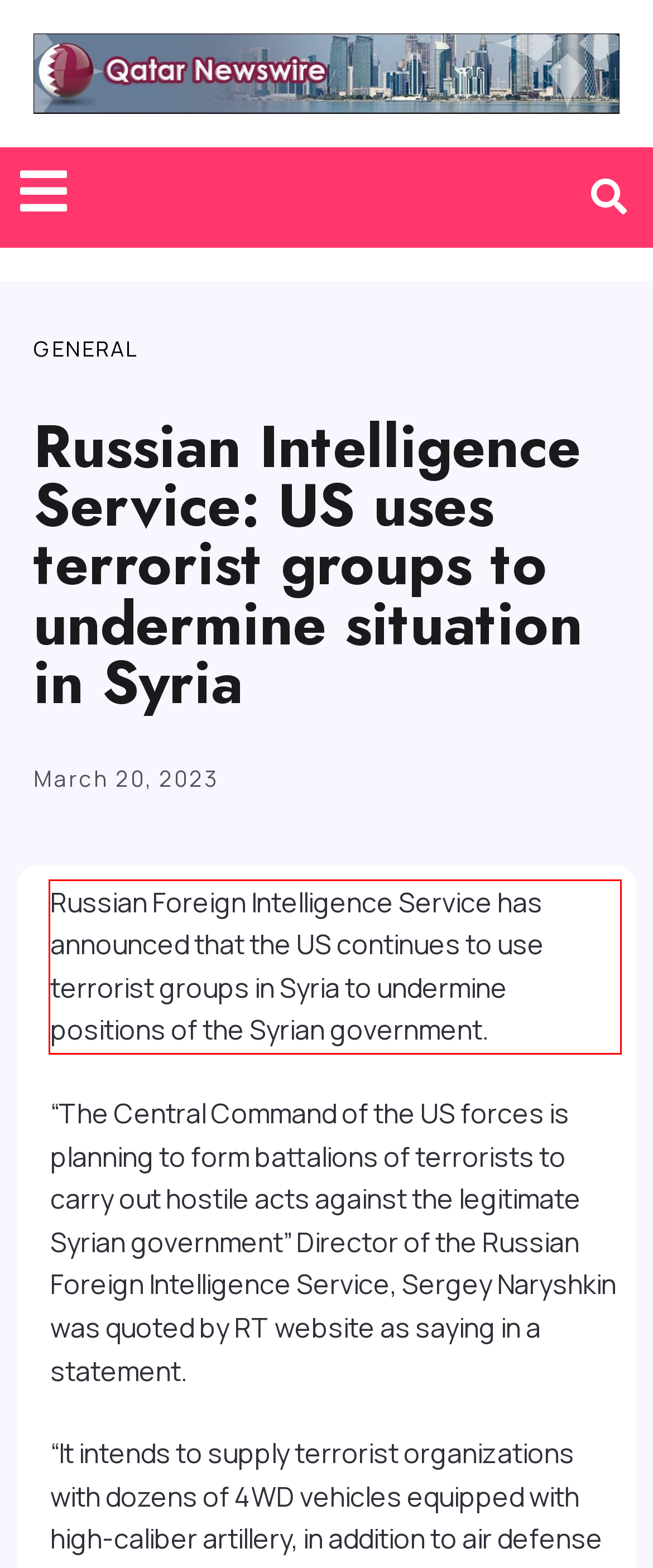Please analyze the provided webpage screenshot and perform OCR to extract the text content from the red rectangle bounding box.

Russian Foreign Intelligence Service has announced that the US continues to use terrorist groups in Syria to undermine positions of the Syrian government.